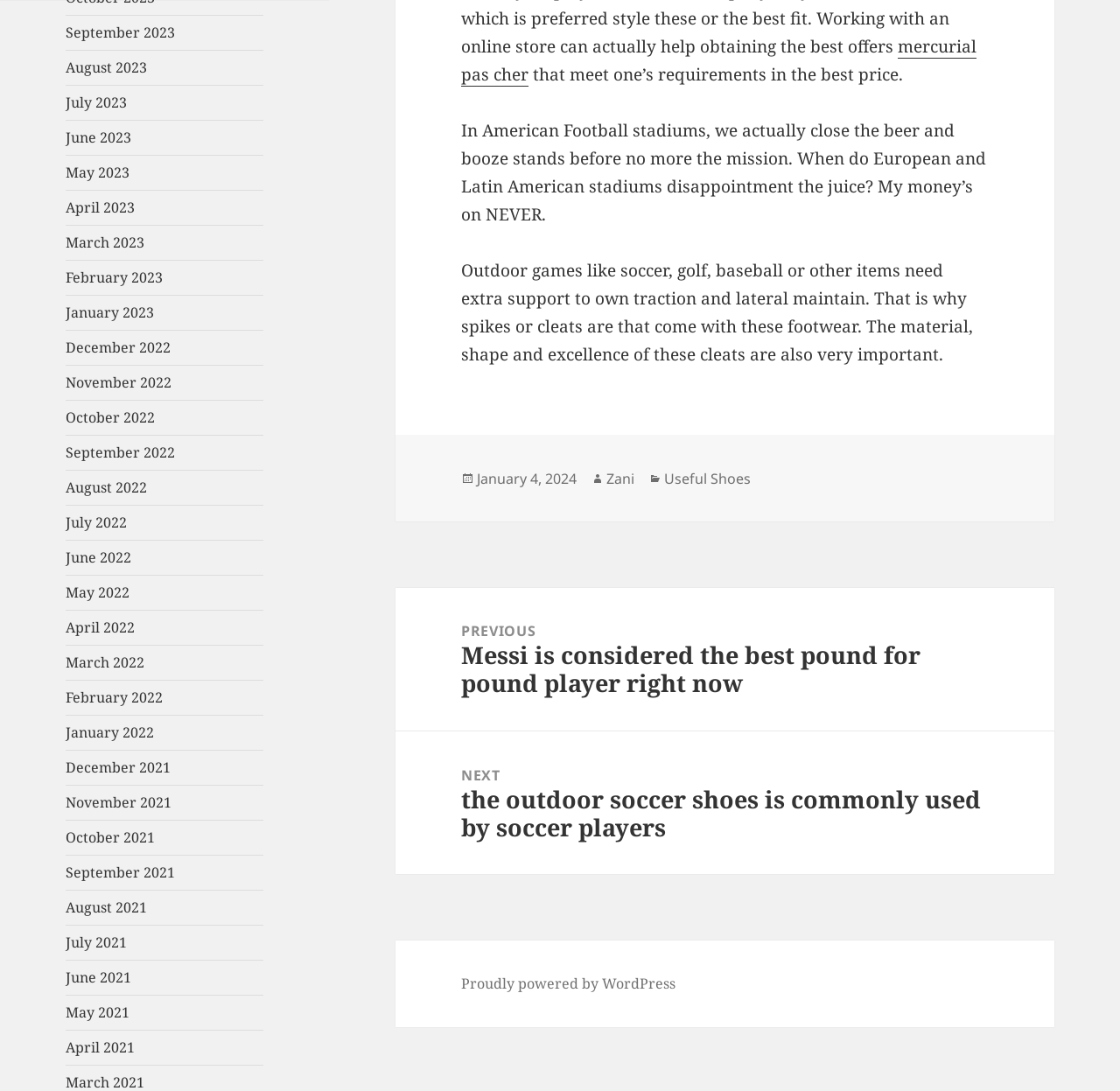Locate the bounding box coordinates of the element that should be clicked to execute the following instruction: "Click on September 2023".

[0.059, 0.021, 0.156, 0.039]